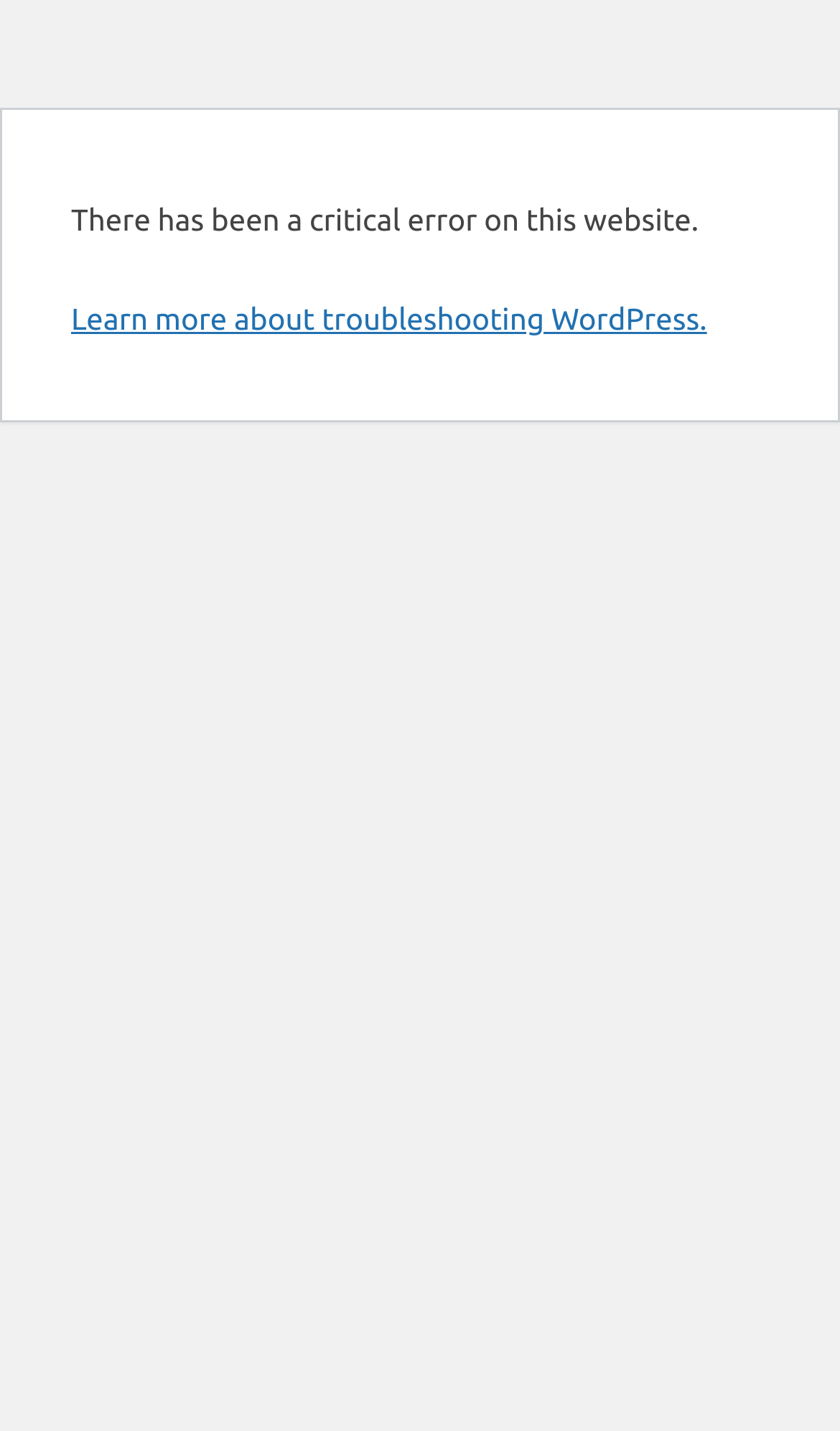Please find the bounding box for the UI element described by: "view latest topics".

None